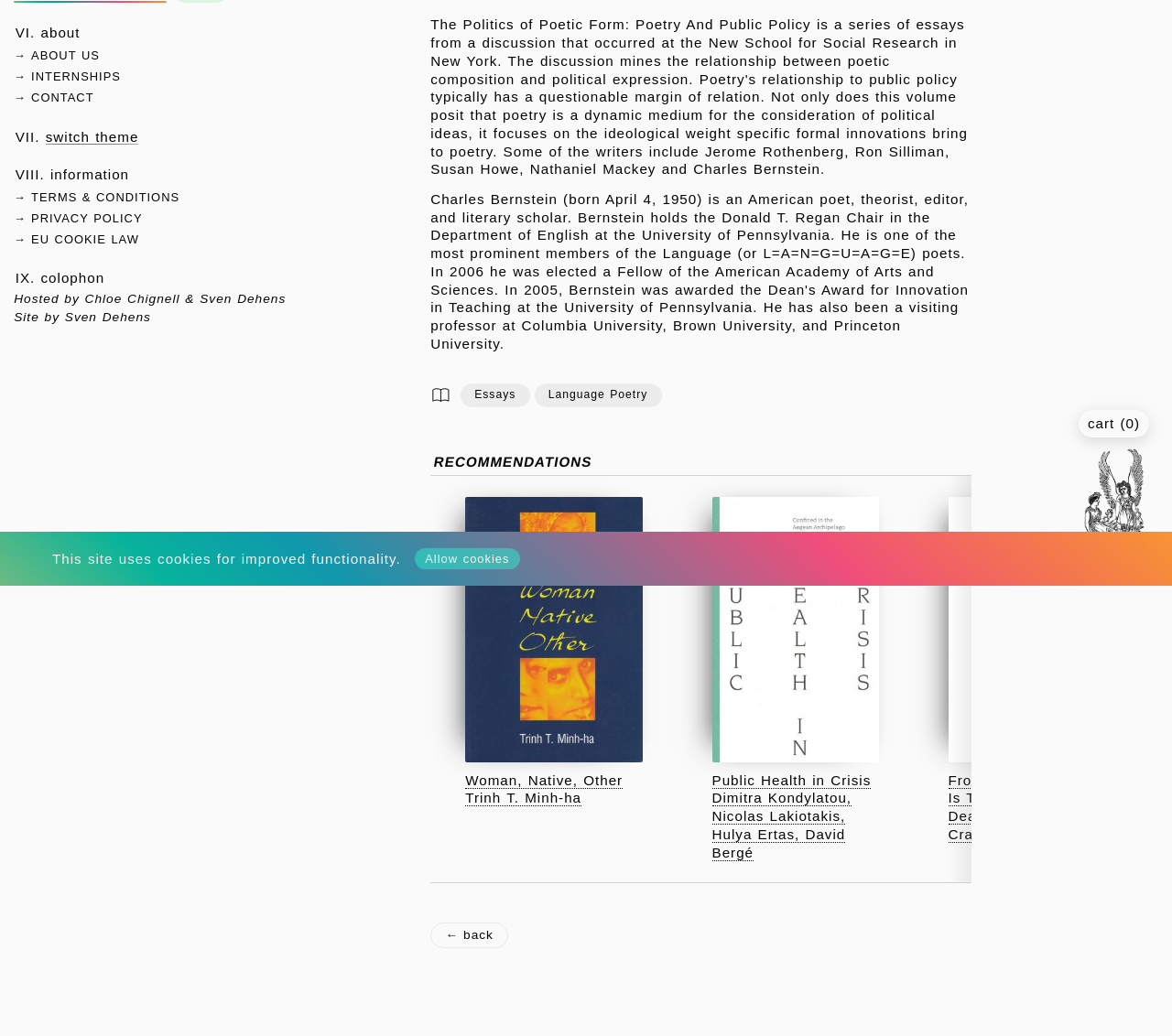Provide the bounding box coordinates in the format (top-left x, top-left y, bottom-right x, bottom-right y). All values are floating point numbers between 0 and 1. Determine the bounding box coordinate of the UI element described as: EU Cookie Law

[0.012, 0.224, 0.119, 0.237]